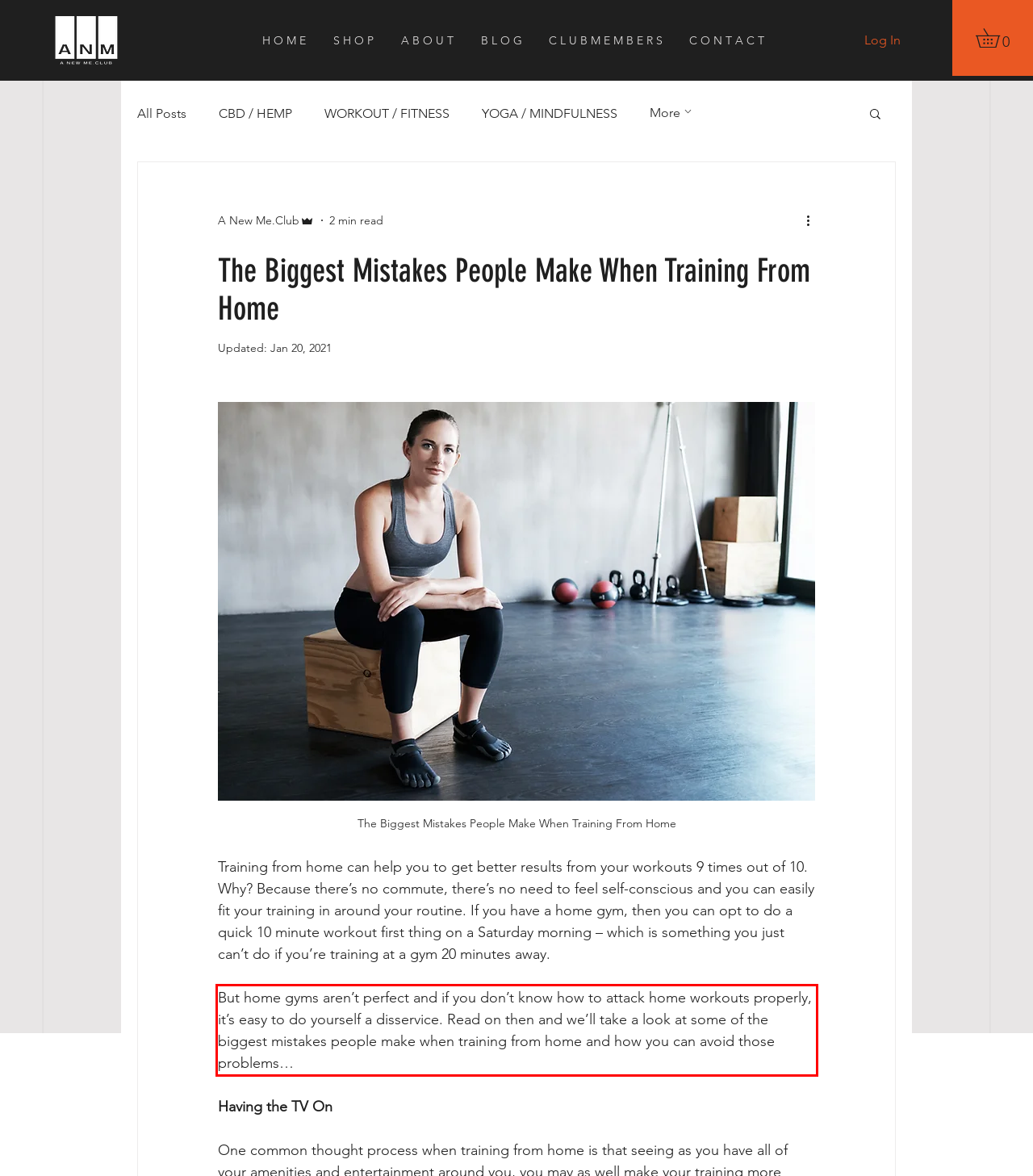Within the screenshot of a webpage, identify the red bounding box and perform OCR to capture the text content it contains.

But home gyms aren’t perfect and if you don’t know how to attack home workouts properly, it’s easy to do yourself a disservice. Read on then and we’ll take a look at some of the biggest mistakes people make when training from home and how you can avoid those problems…